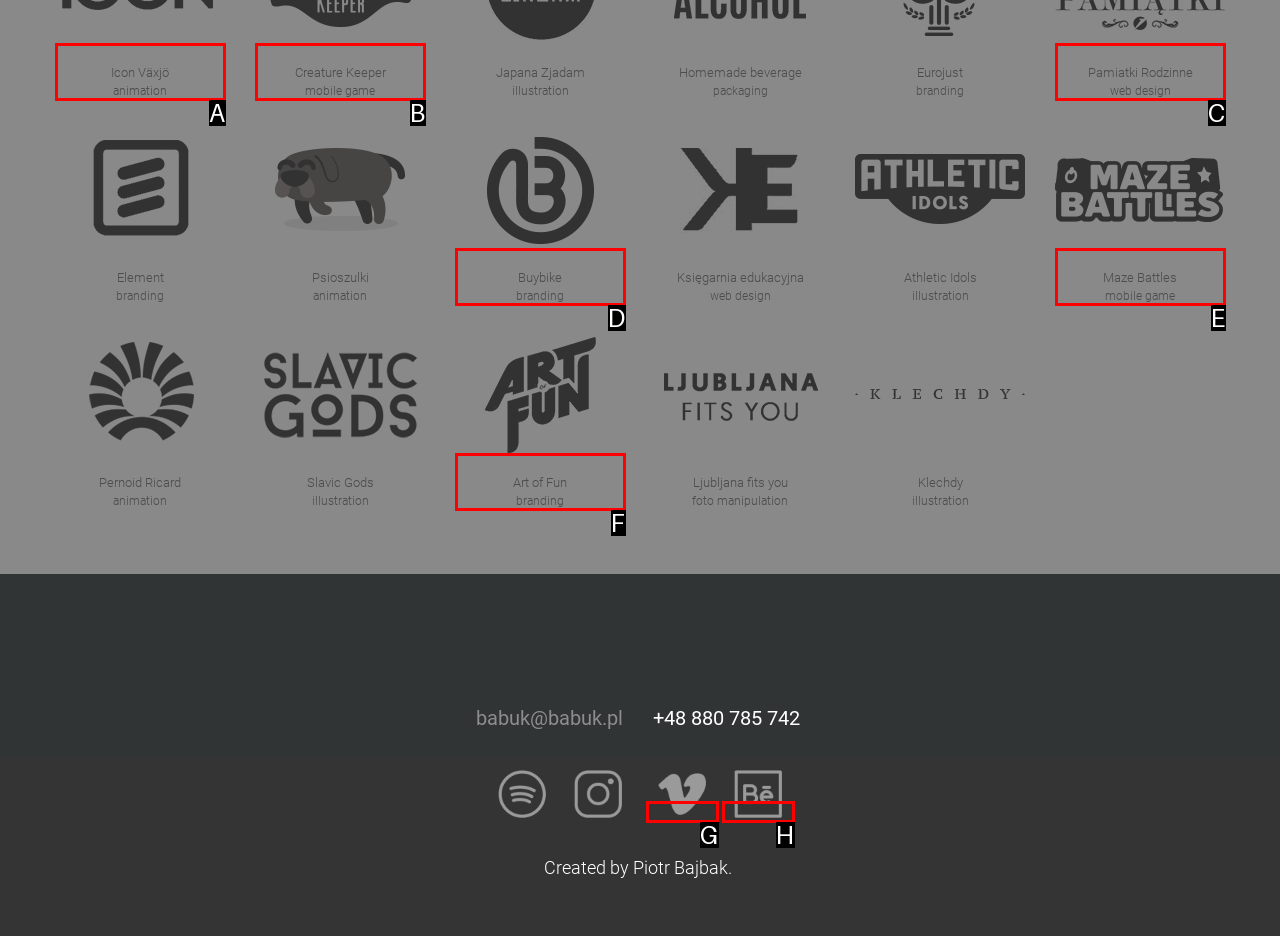Using the provided description: Art of Funbranding, select the HTML element that corresponds to it. Indicate your choice with the option's letter.

F